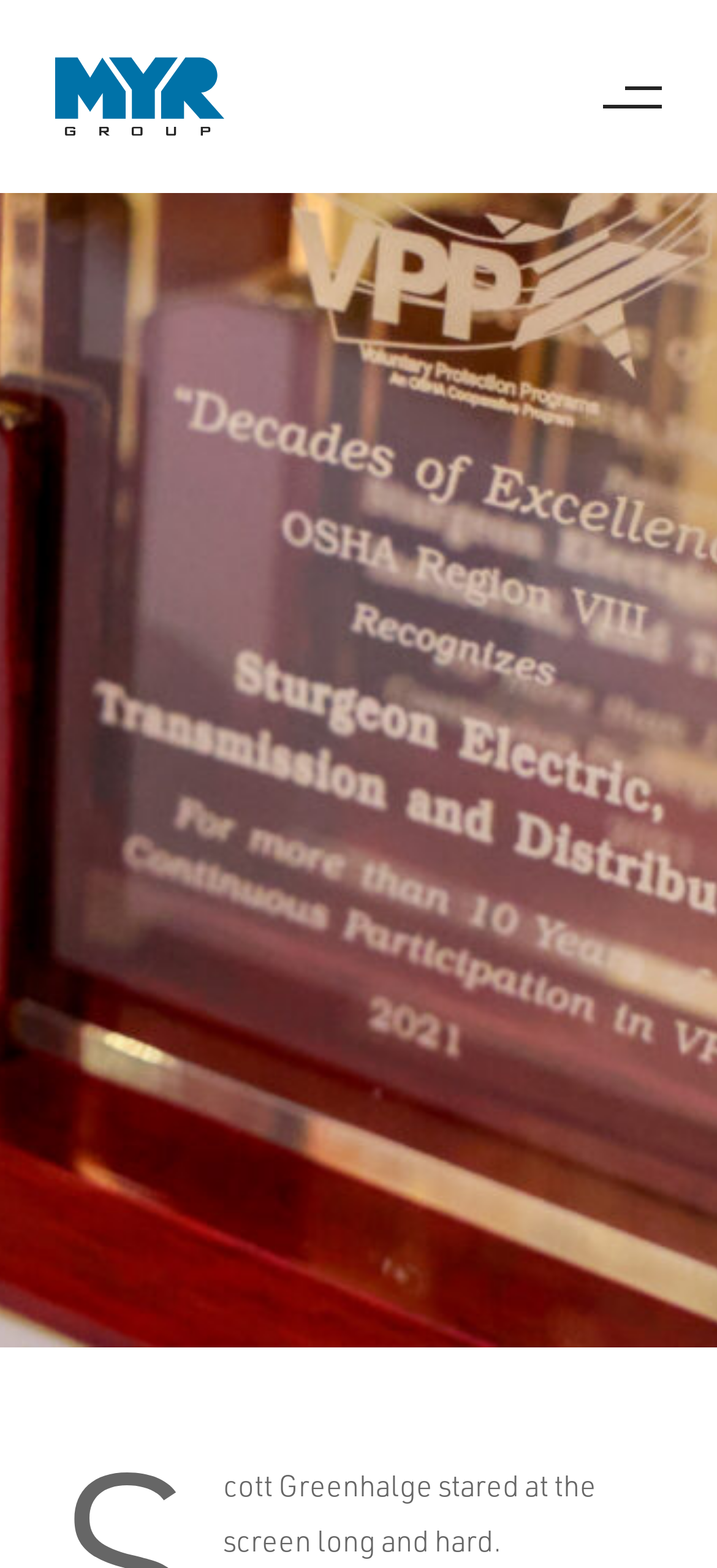Determine the bounding box for the described UI element: "name="s" placeholder="Enter your search"".

[0.0, 0.778, 0.808, 0.837]